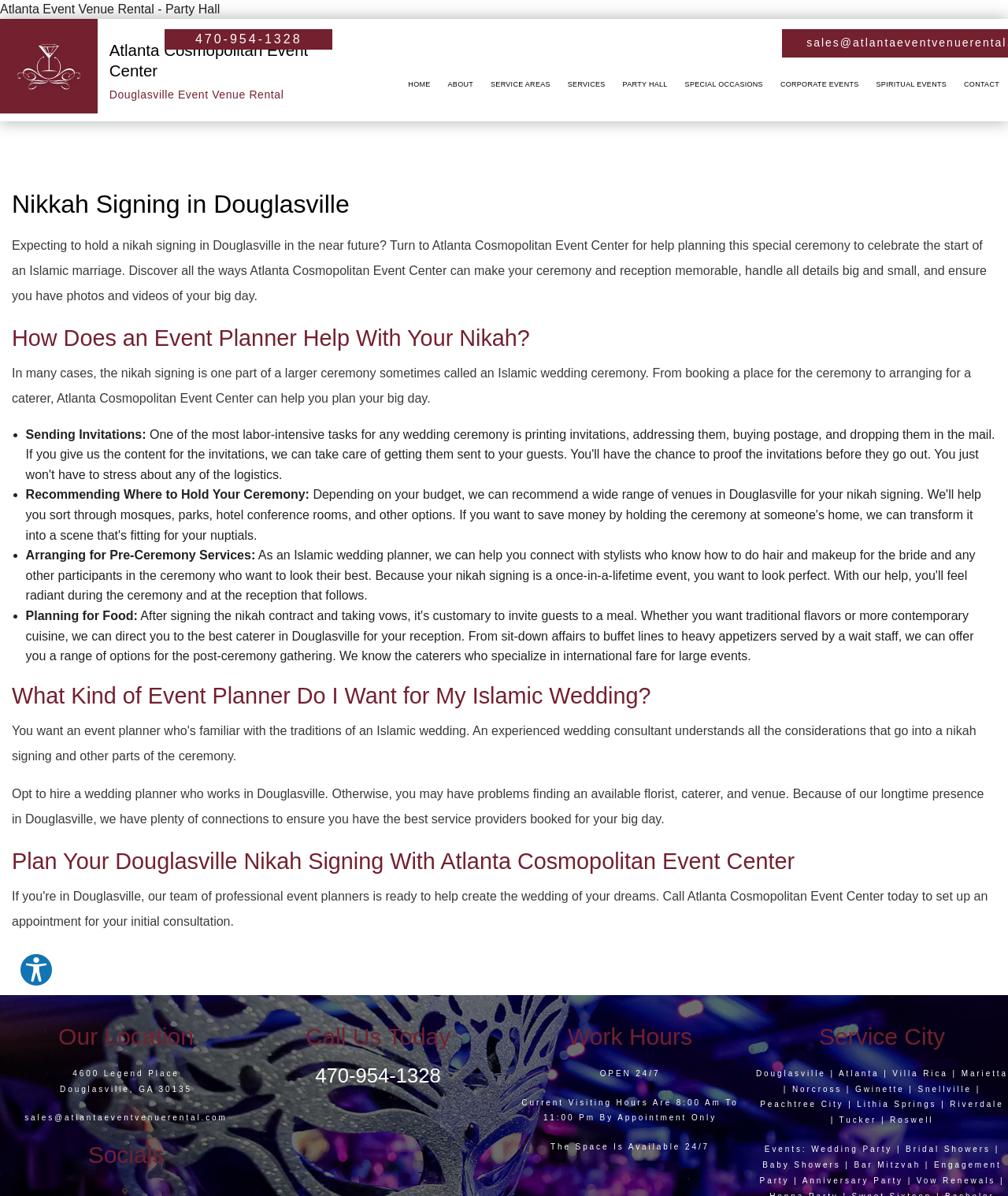Determine the bounding box coordinates of the region that needs to be clicked to achieve the task: "Click the 'NIKKAH SIGNING' link".

[0.815, 0.269, 0.993, 0.29]